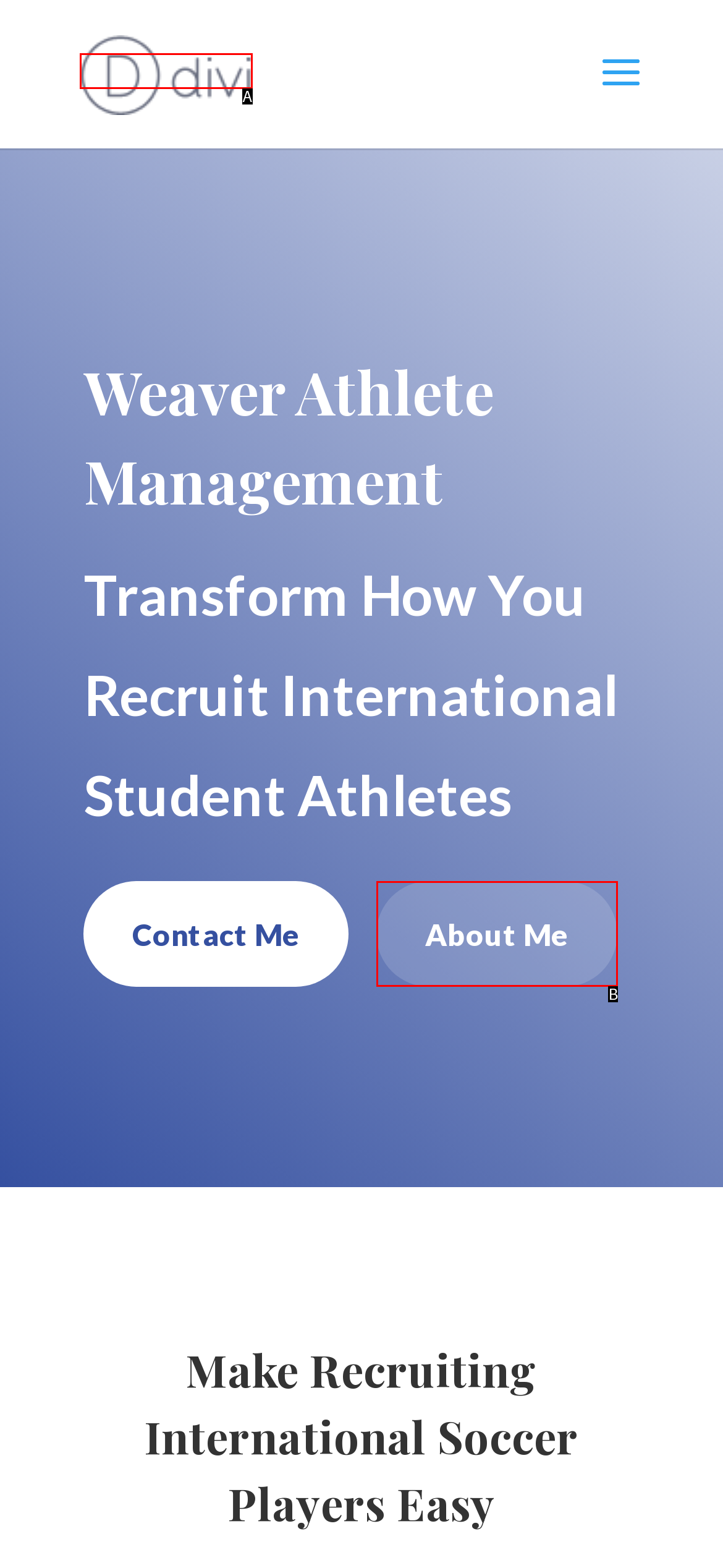Match the description: alt="Weaver Athlete Management" to the appropriate HTML element. Respond with the letter of your selected option.

A